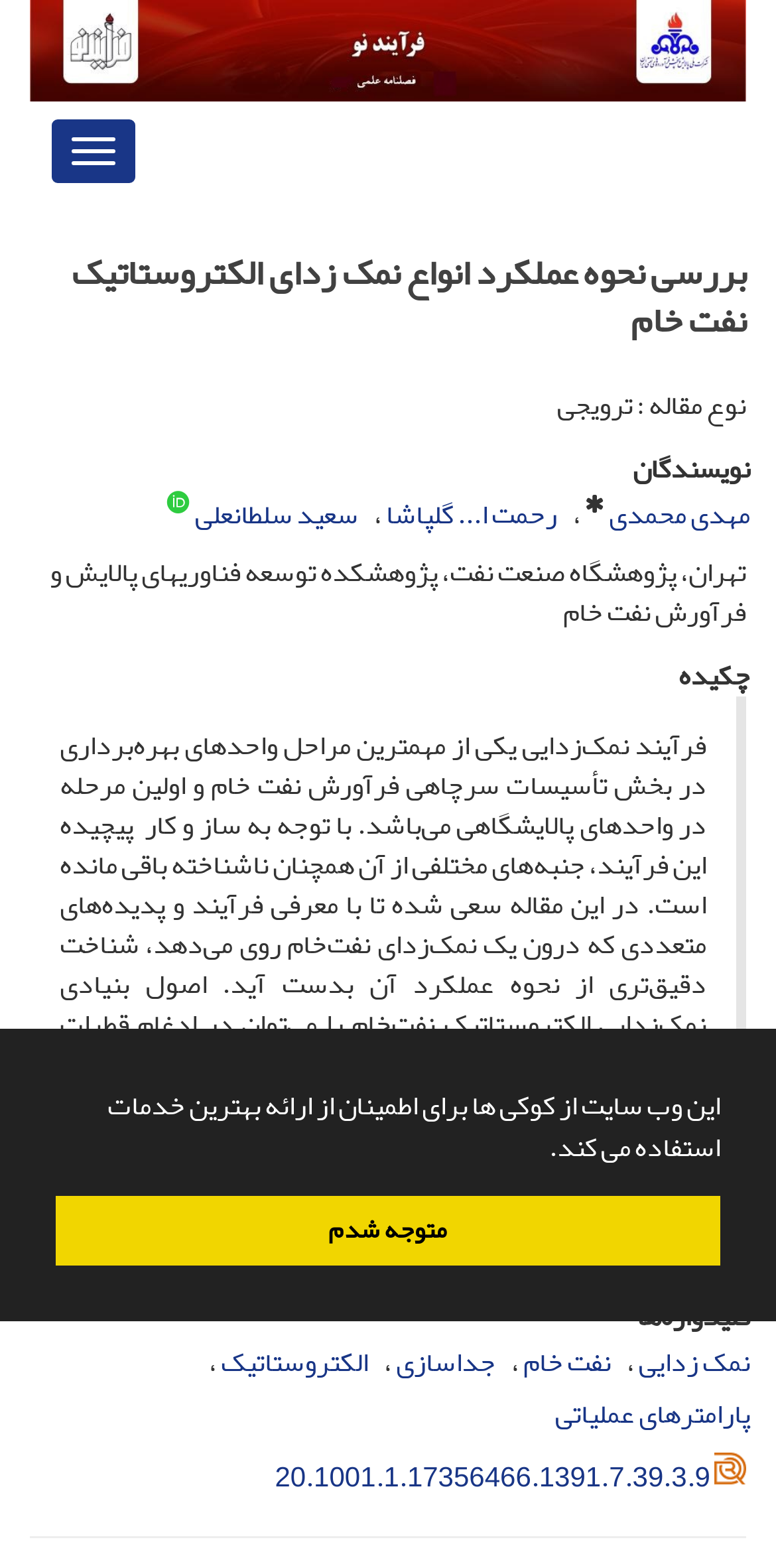Please identify the bounding box coordinates of the area I need to click to accomplish the following instruction: "Click the link to learn more about oil separation".

[0.51, 0.851, 0.638, 0.885]